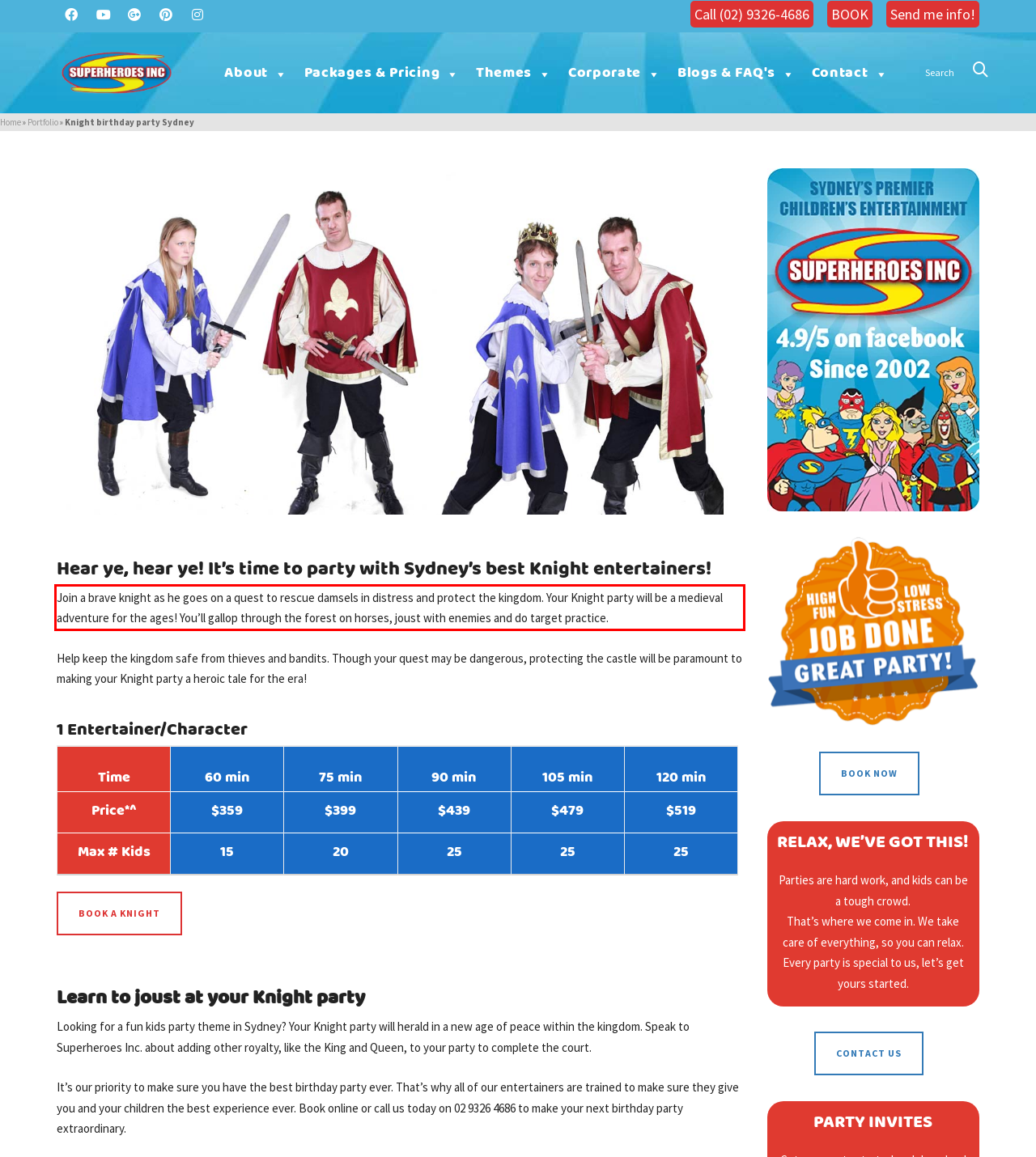Using OCR, extract the text content found within the red bounding box in the given webpage screenshot.

Join a brave knight as he goes on a quest to rescue damsels in distress and protect the kingdom. Your Knight party will be a medieval adventure for the ages! You’ll gallop through the forest on horses, joust with enemies and do target practice.